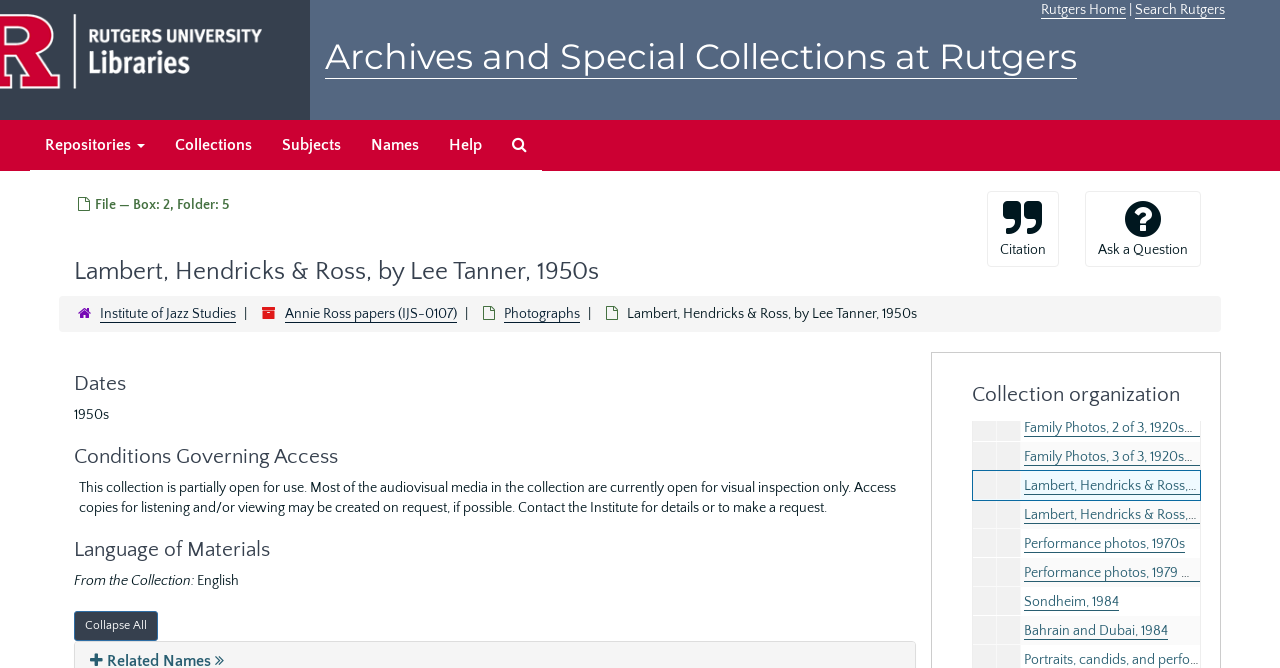What is the condition governing access to the collection?
Give a single word or phrase as your answer by examining the image.

Partially open